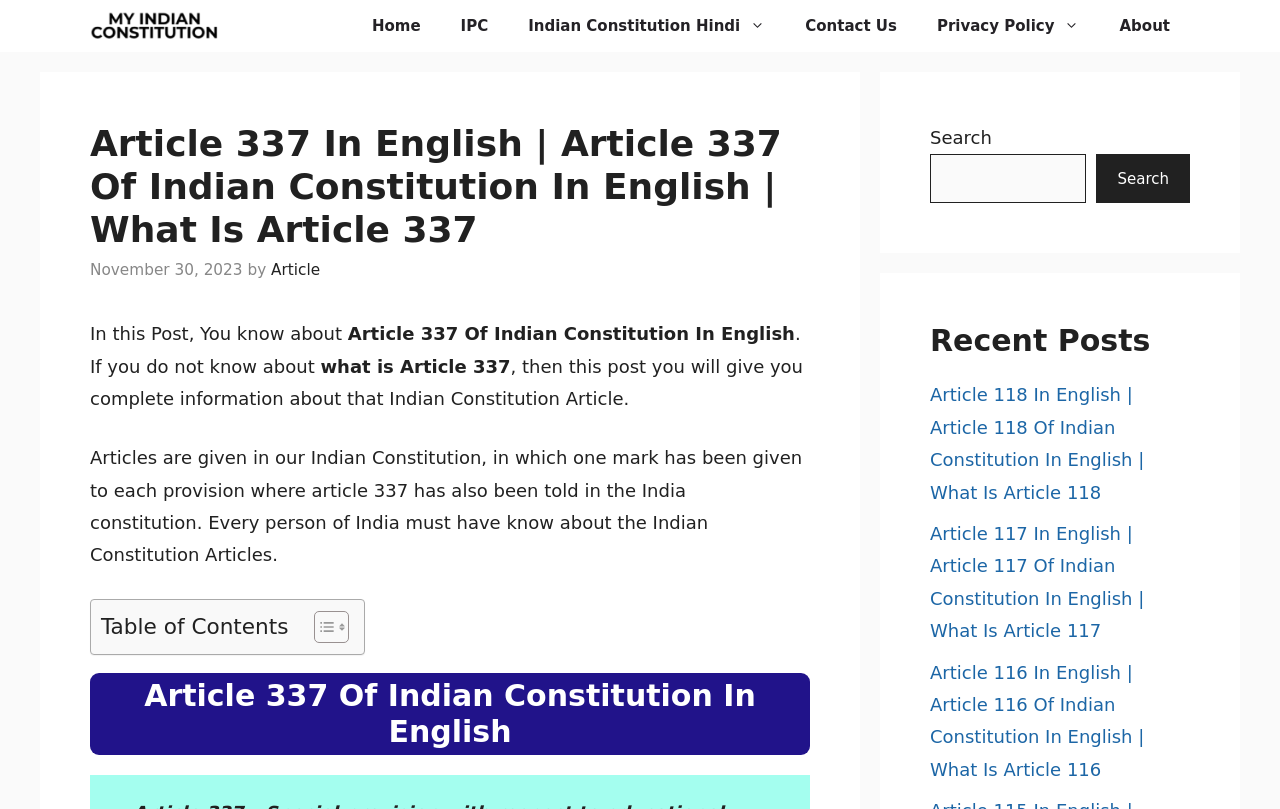Generate a thorough description of the webpage.

This webpage is about Article 337 of the Indian Constitution in English. At the top, there is a navigation bar with links to "MY INDIAN CONSTITUTION", "Home", "IPC", "Indian Constitution Hindi", "Contact Us", "Privacy Policy", and "About". Below the navigation bar, there is a header section with a title "Article 337 In English | Article 337 Of Indian Constitution In English | What Is Article 337" and a timestamp "November 30, 2023".

The main content section starts with a brief introduction to Article 337, followed by a paragraph explaining the importance of knowing about the Indian Constitution Articles. There is a table of contents on the left side, which can be toggled on and off.

Below the introduction, there is a heading "Article 337 Of Indian Constitution In English" followed by the main content of the article. On the right side, there is a complementary section with a search bar, a "Recent Posts" section, and three links to recent posts about other articles of the Indian Constitution.

There are several images on the page, including the logo "MY INDIAN CONSTITUTION" in the navigation bar, and two small icons in the toggle button of the table of contents.